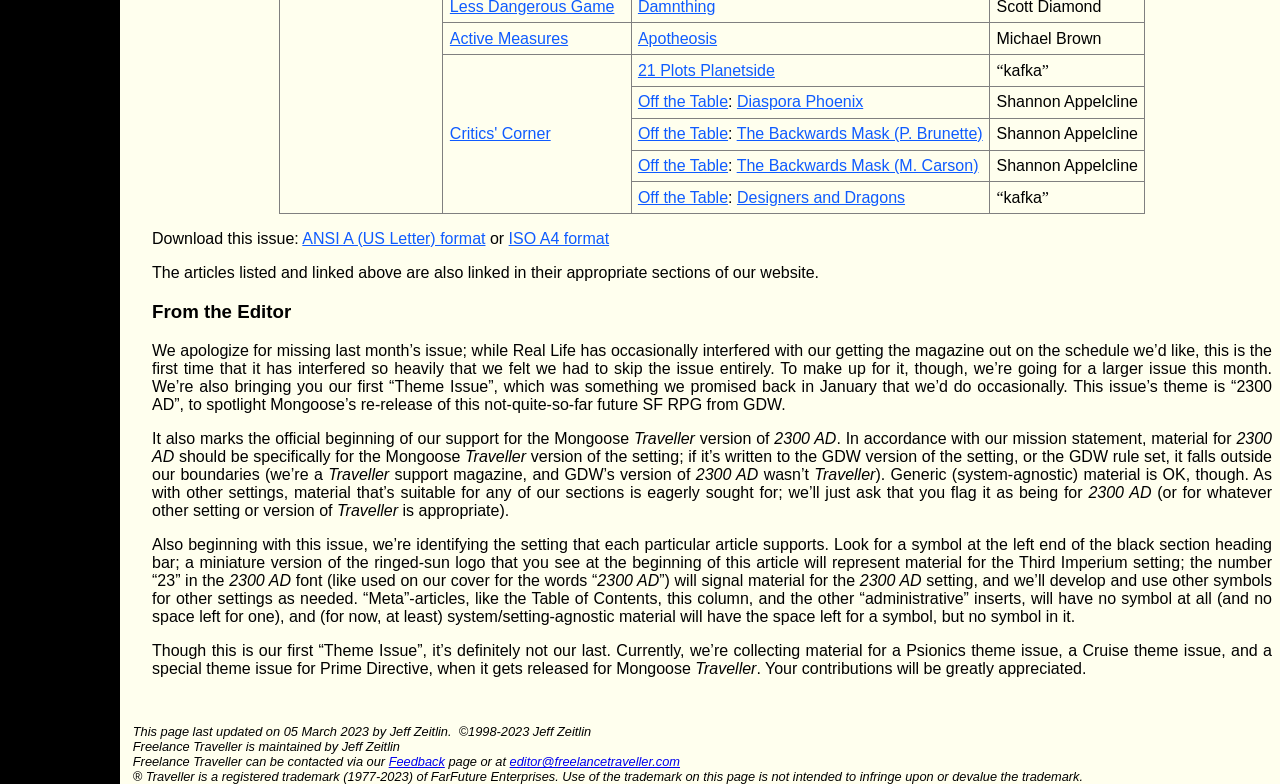Predict the bounding box of the UI element based on the description: "editor@freelancetraveller.com". The coordinates should be four float numbers between 0 and 1, formatted as [left, top, right, bottom].

[0.398, 0.962, 0.531, 0.981]